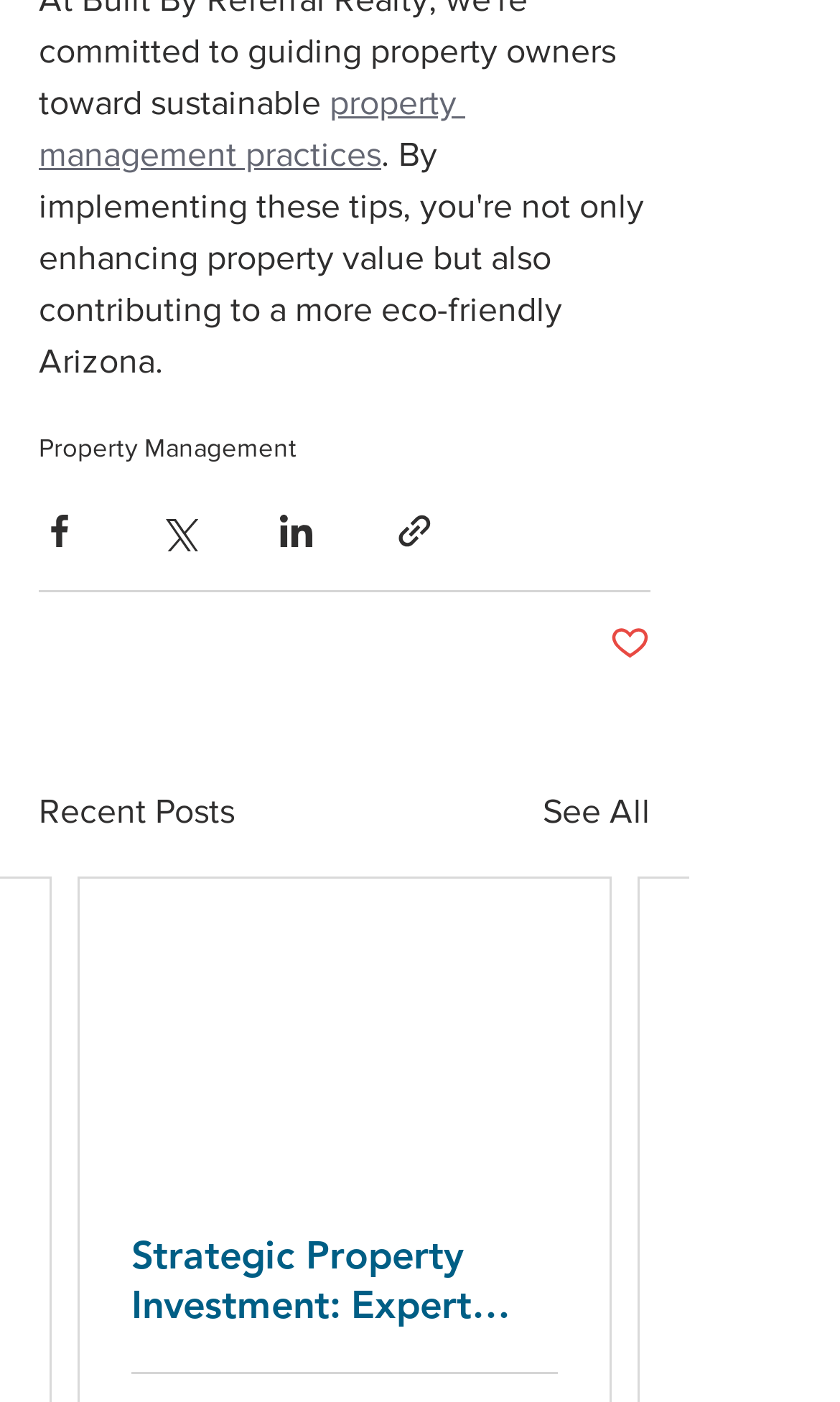Locate the bounding box coordinates of the clickable region to complete the following instruction: "Click on 'See All'."

[0.646, 0.561, 0.774, 0.598]